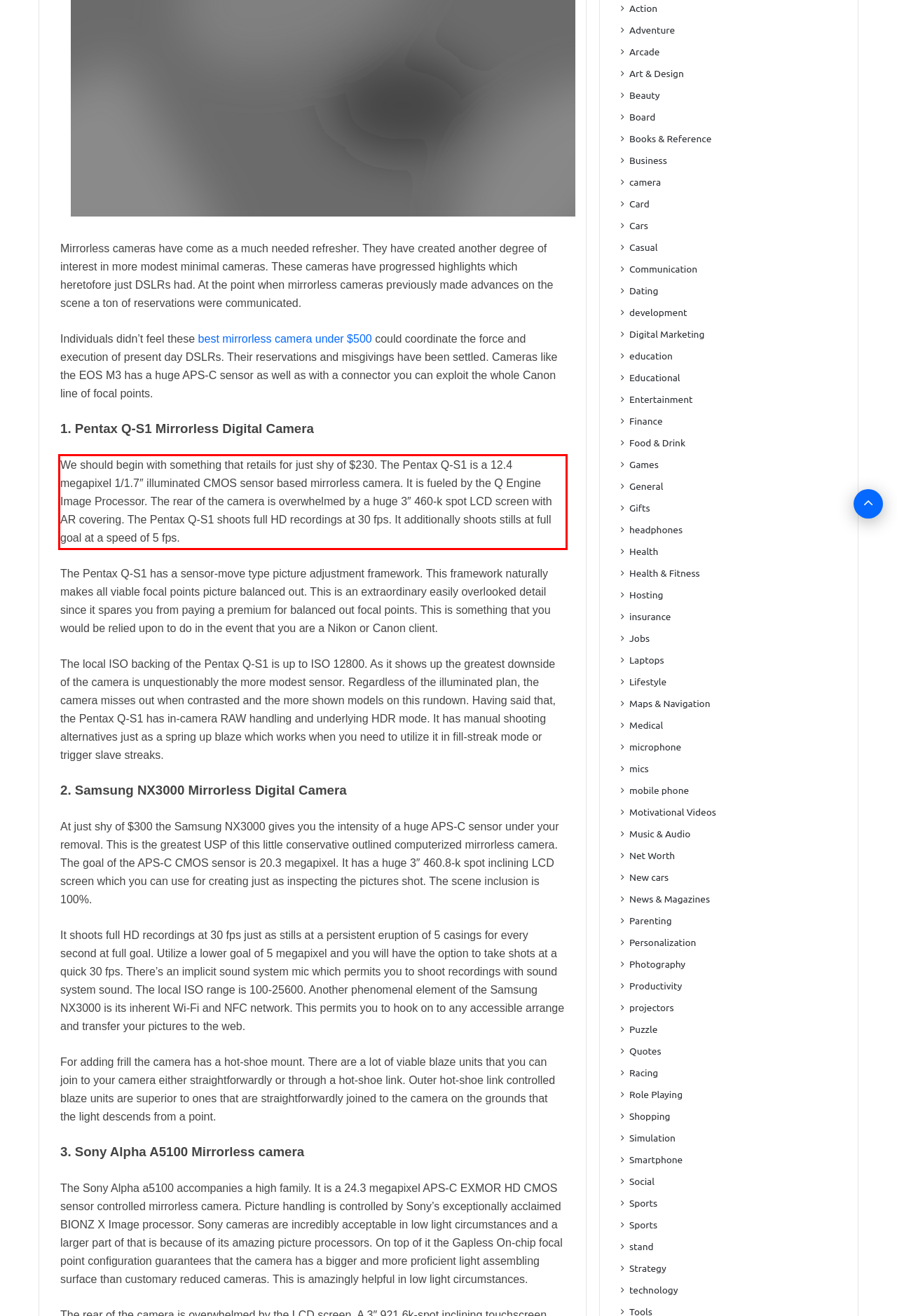Please look at the screenshot provided and find the red bounding box. Extract the text content contained within this bounding box.

We should begin with something that retails for just shy of $230. The Pentax Q-S1 is a 12.4 megapixel 1/1.7″ illuminated CMOS sensor based mirrorless camera. It is fueled by the Q Engine Image Processor. The rear of the camera is overwhelmed by a huge 3″ 460-k spot LCD screen with AR covering. The Pentax Q-S1 shoots full HD recordings at 30 fps. It additionally shoots stills at full goal at a speed of 5 fps.